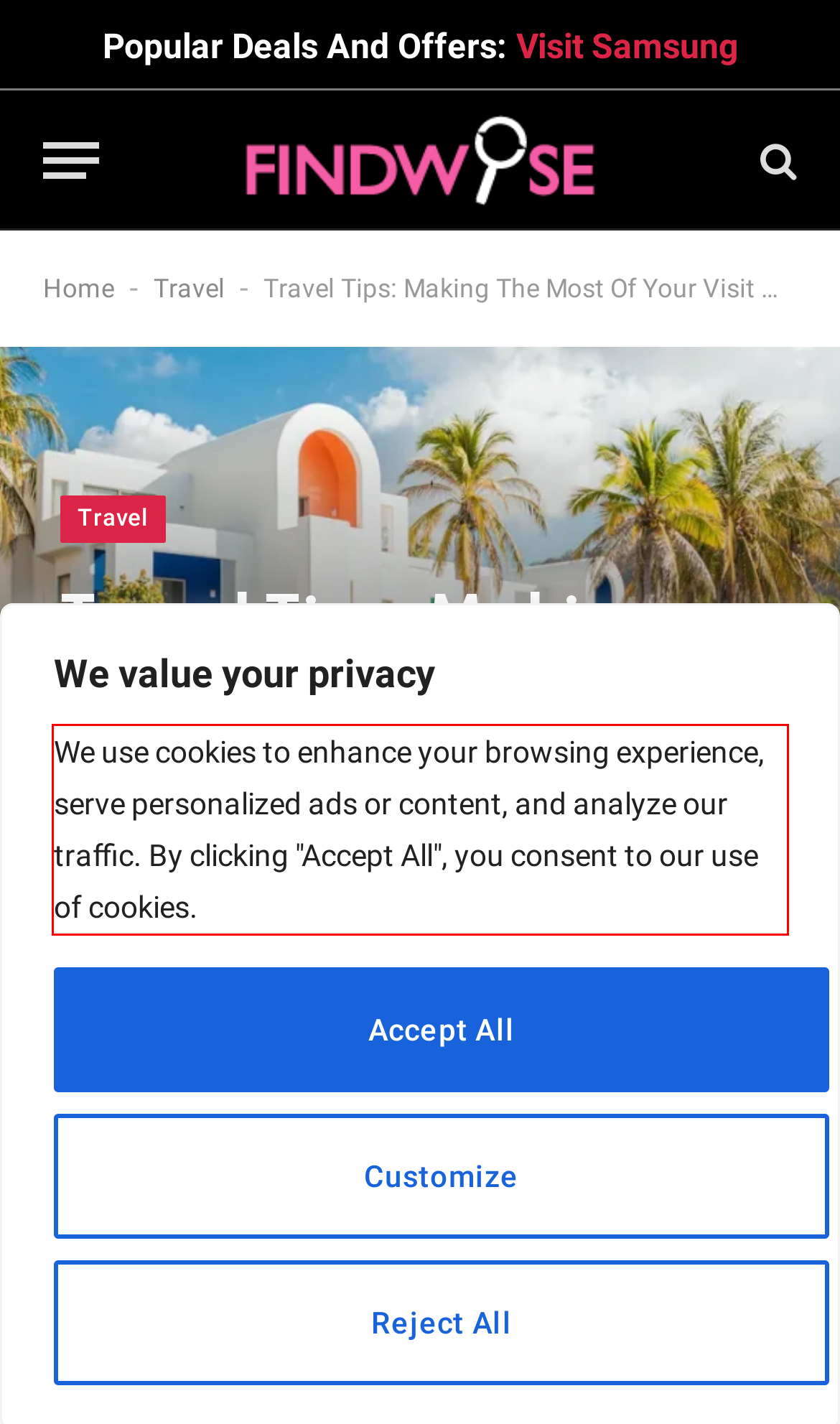The screenshot provided shows a webpage with a red bounding box. Apply OCR to the text within this red bounding box and provide the extracted content.

We use cookies to enhance your browsing experience, serve personalized ads or content, and analyze our traffic. By clicking "Accept All", you consent to our use of cookies.